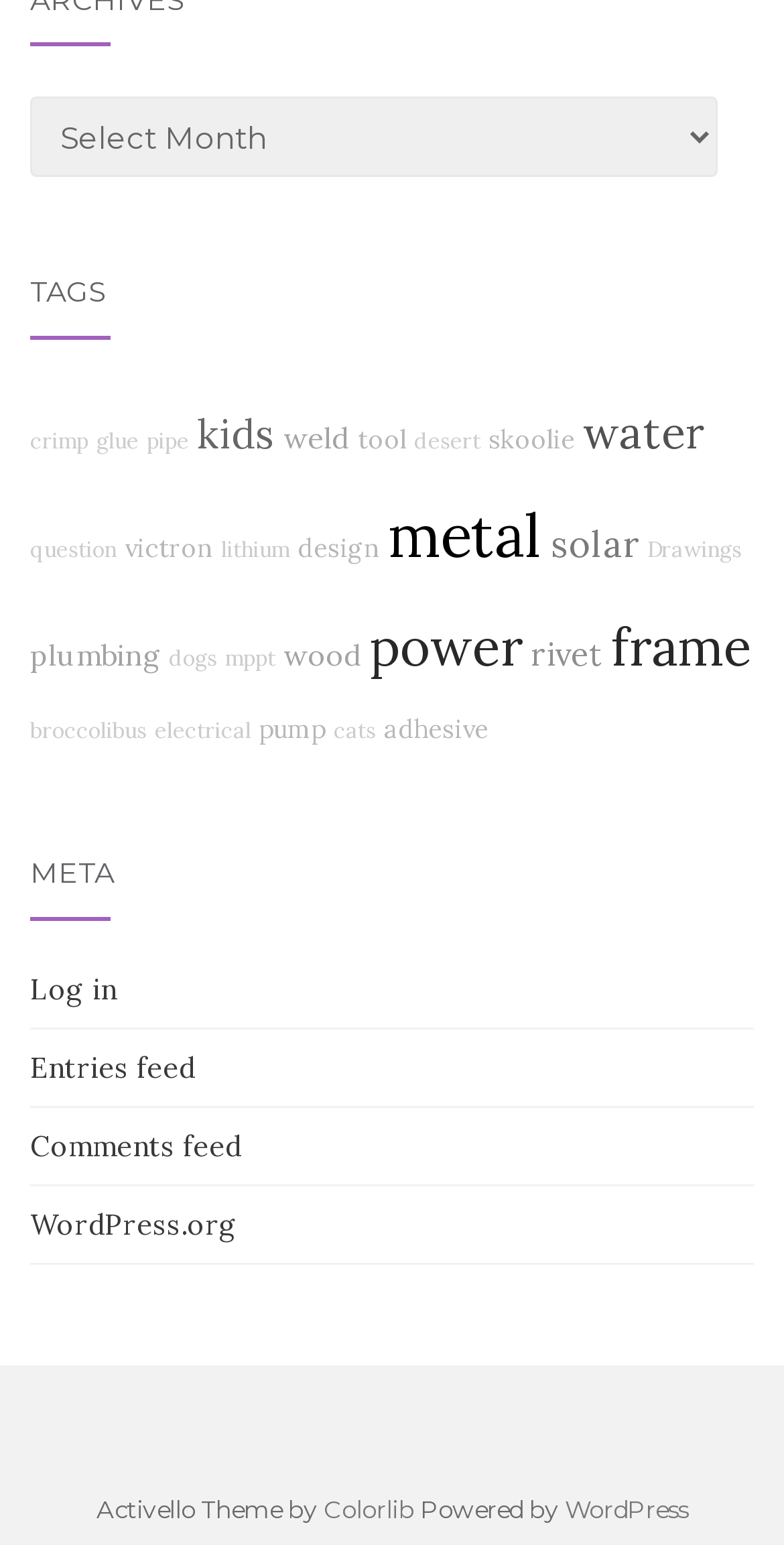How many headings are there on the webpage?
Using the image as a reference, answer with just one word or a short phrase.

2